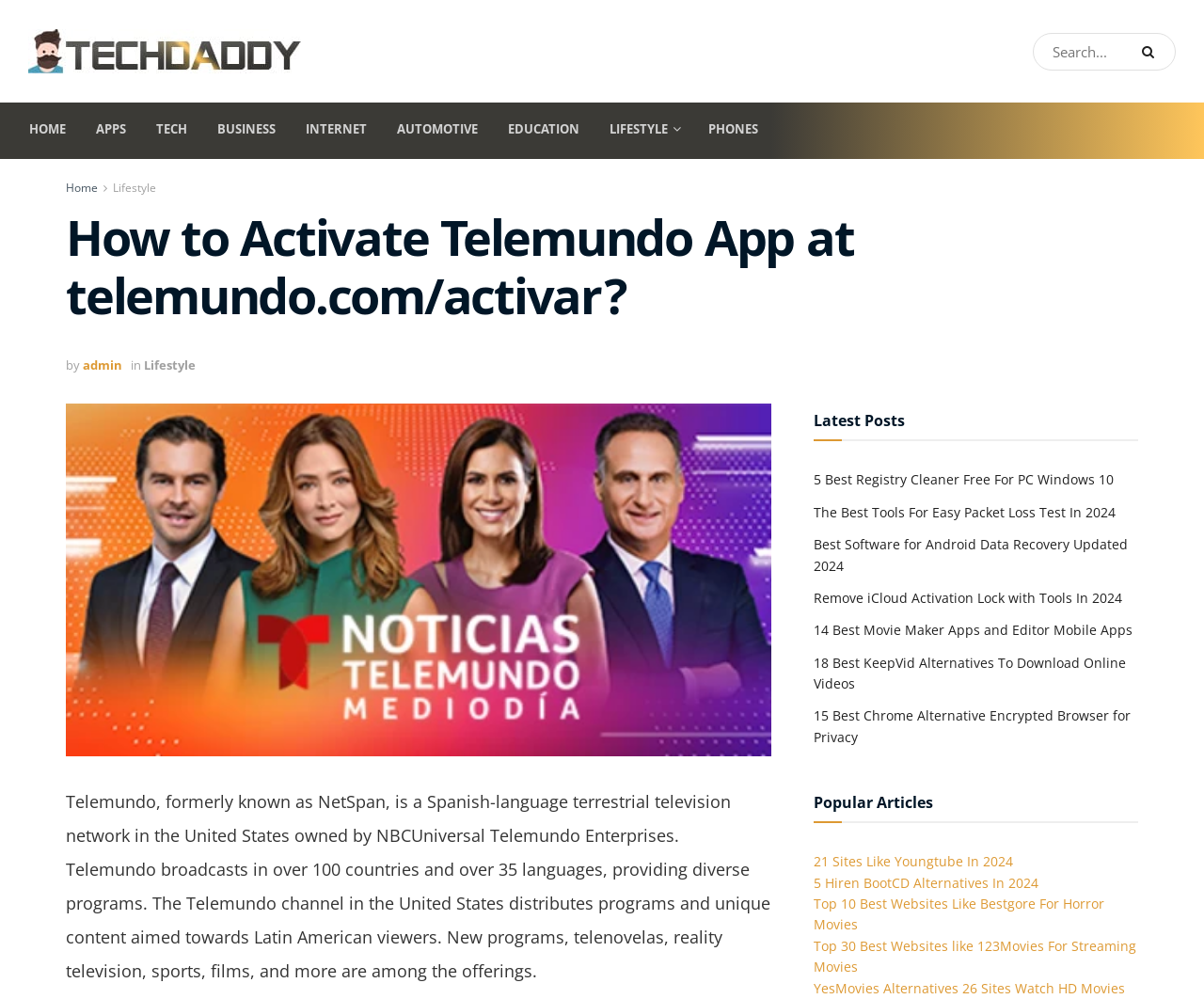Pinpoint the bounding box coordinates of the clickable area needed to execute the instruction: "Check latest posts". The coordinates should be specified as four float numbers between 0 and 1, i.e., [left, top, right, bottom].

[0.676, 0.404, 0.752, 0.438]